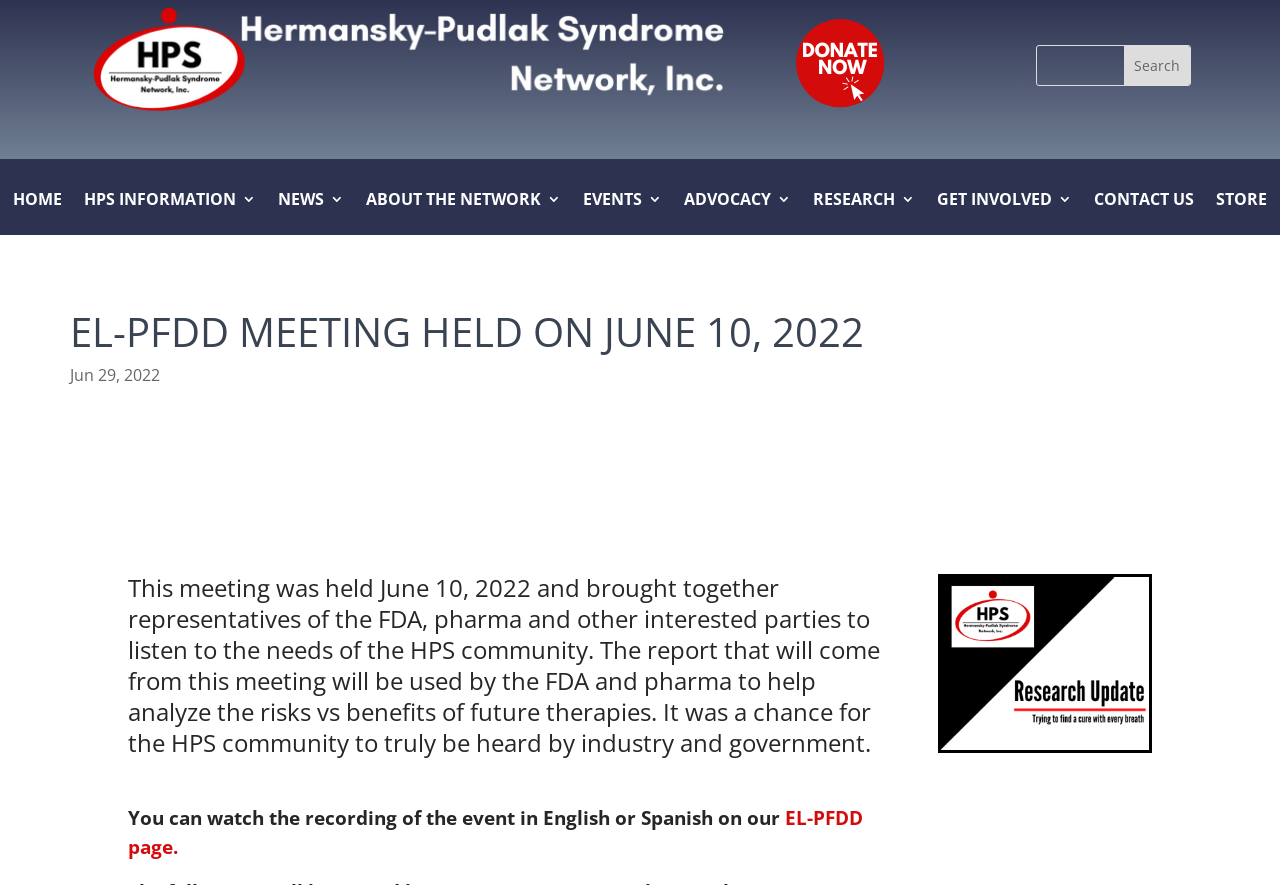What is the date of the EL-PFDD meeting?
Please provide a full and detailed response to the question.

I found the answer by looking at the heading 'EL-PFDD MEETING HELD ON JUNE 10, 2022' and the StaticText 'This meeting was held June 10, 2022...'. The date is explicitly mentioned in both elements.